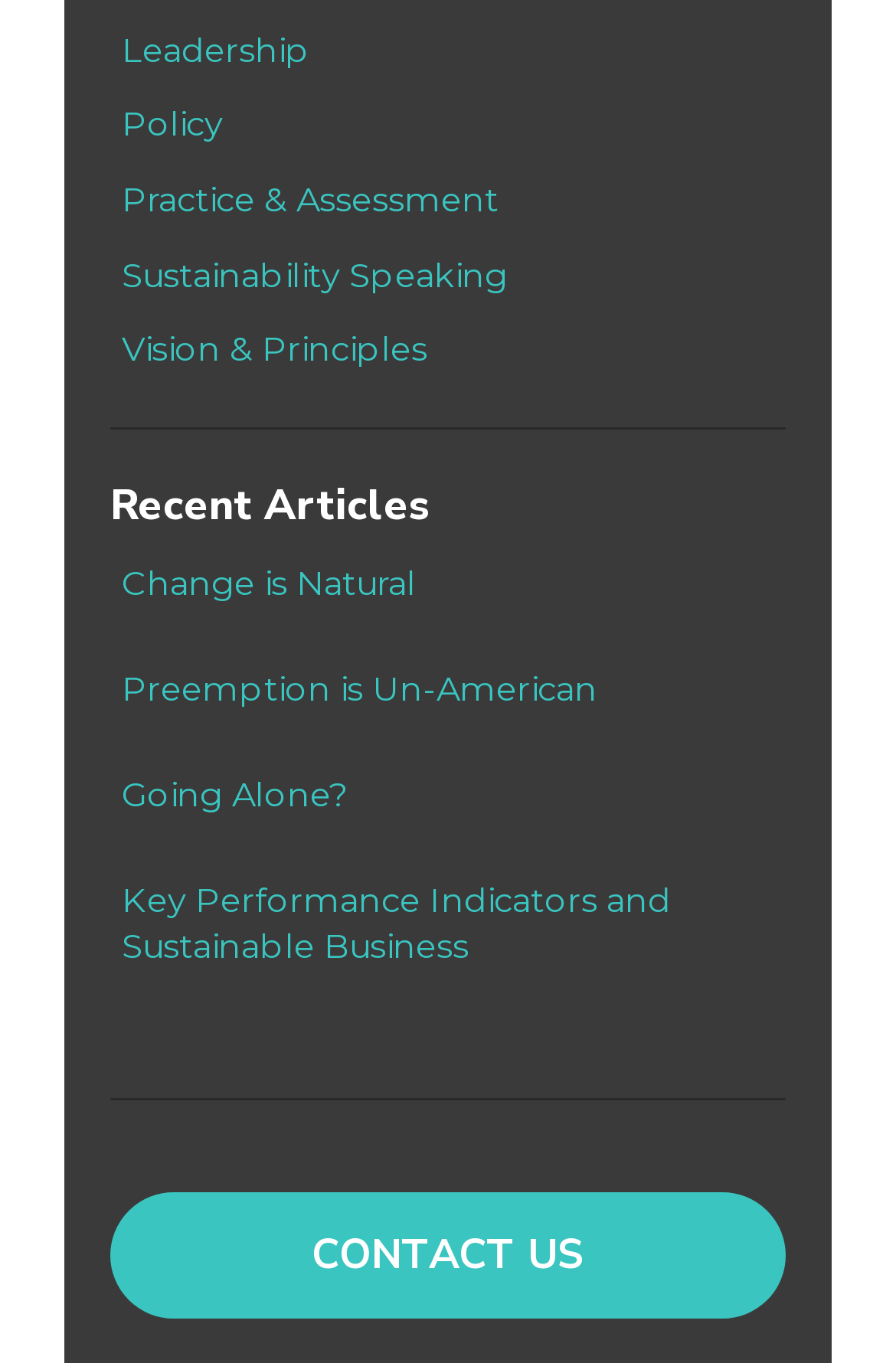Kindly determine the bounding box coordinates for the area that needs to be clicked to execute this instruction: "Read Recent Articles".

[0.123, 0.348, 0.877, 0.395]